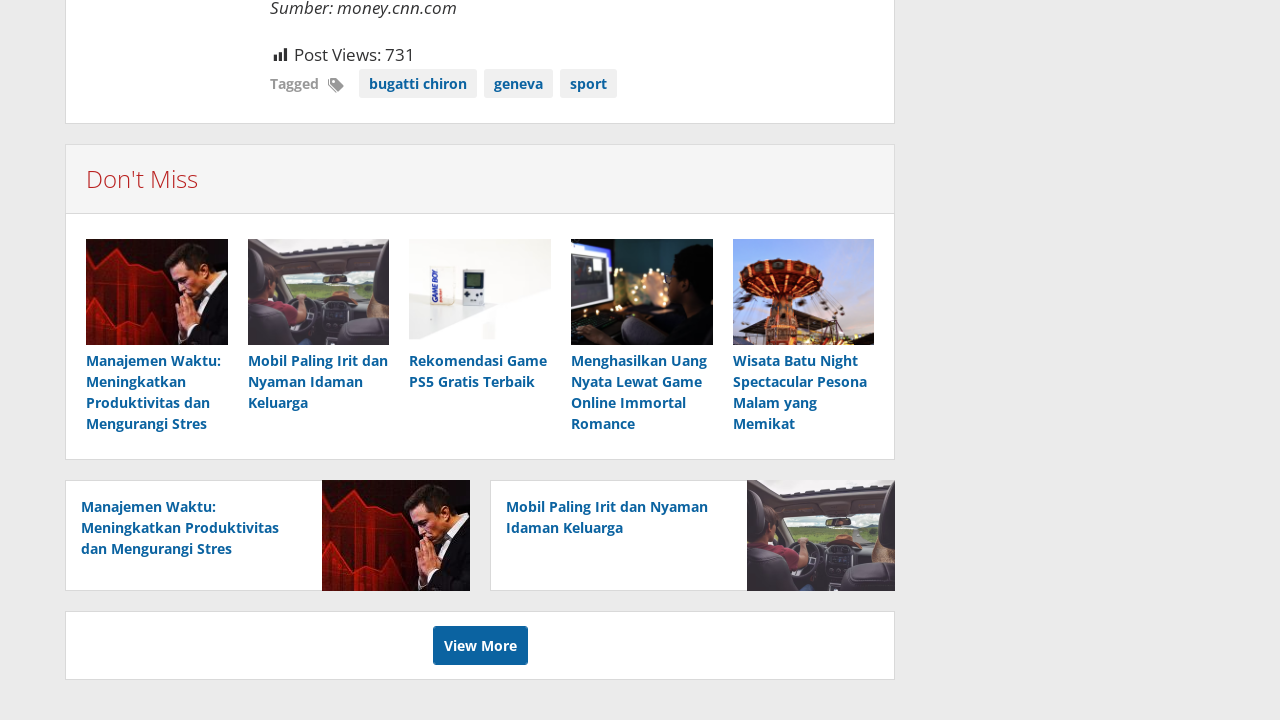Please identify the bounding box coordinates of the area that needs to be clicked to fulfill the following instruction: "View a post about time management."

[0.067, 0.331, 0.178, 0.479]